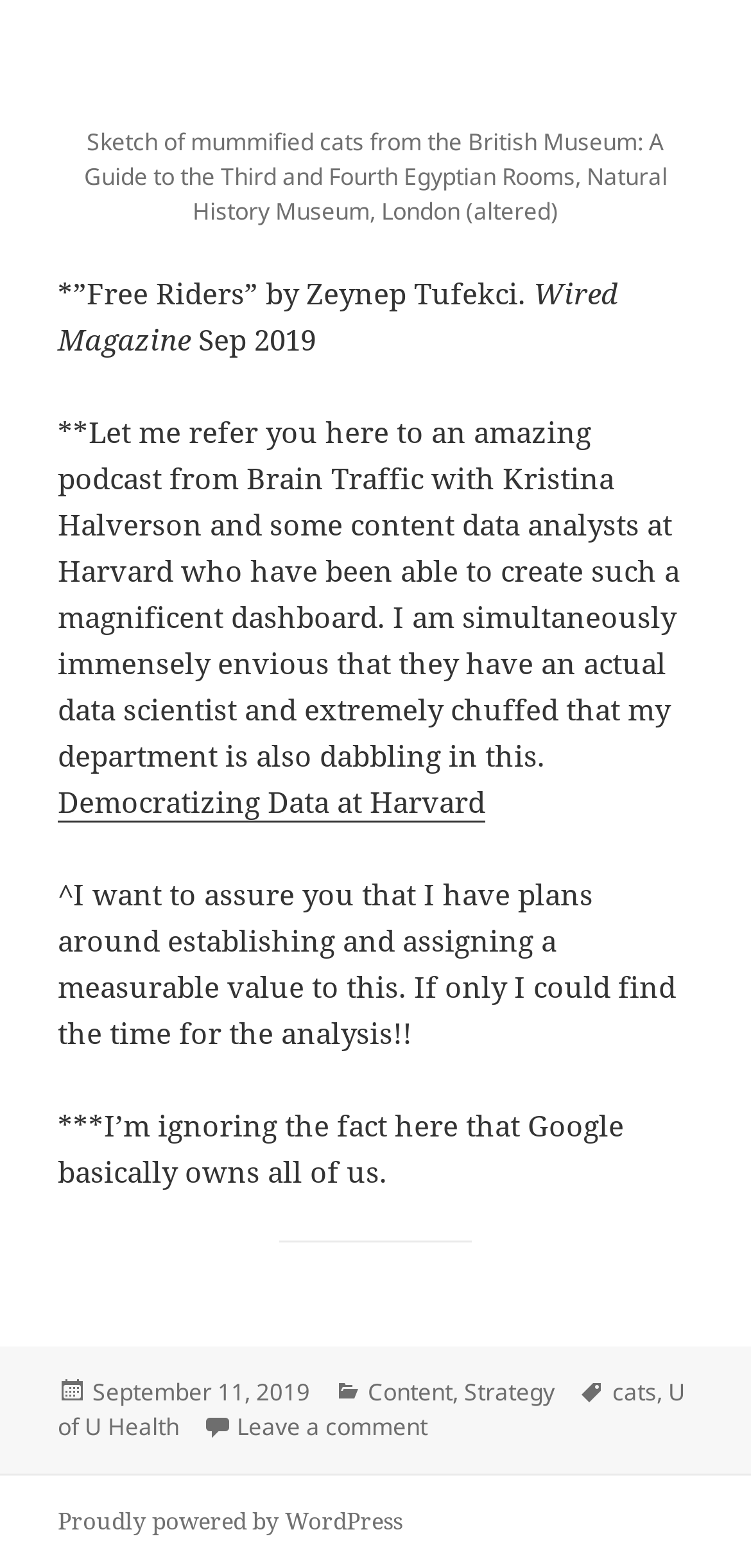What is the category of the article?
Could you give a comprehensive explanation in response to this question?

The categories of the article are Content and Strategy, which are mentioned in the links with IDs 351 and 353, respectively, located in the footer section of the webpage.